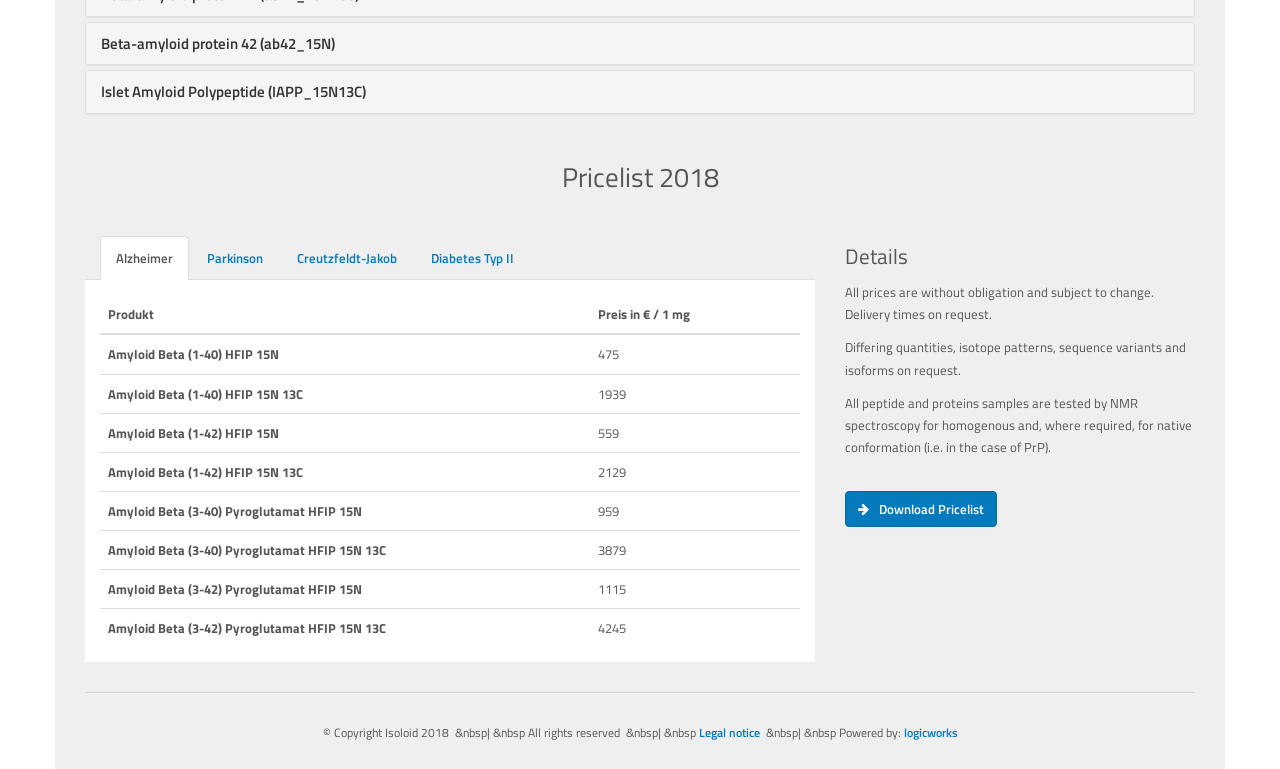From the webpage screenshot, predict the bounding box of the UI element that matches this description: "Legal notice".

[0.546, 0.94, 0.593, 0.965]